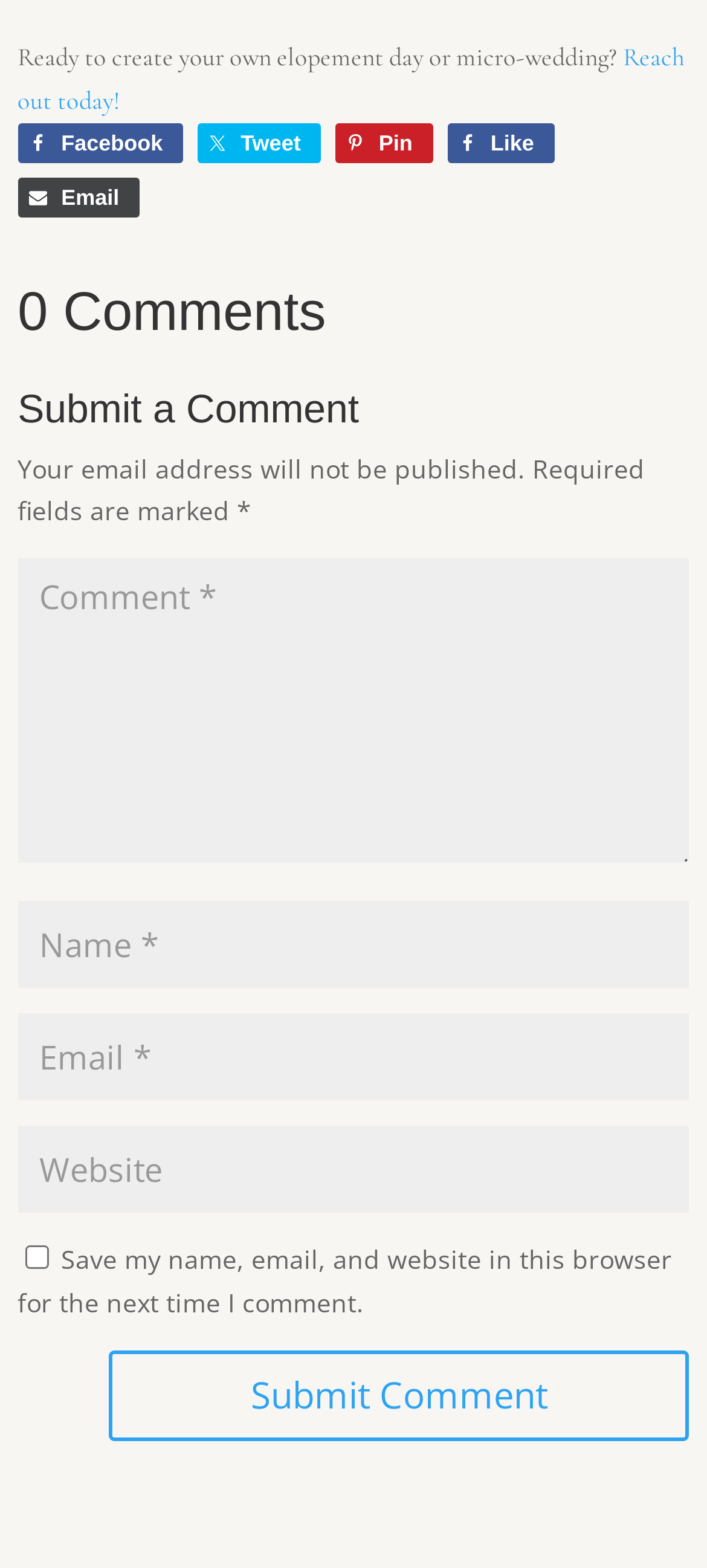Find the bounding box coordinates of the element to click in order to complete this instruction: "Visit our Facebook page". The bounding box coordinates must be four float numbers between 0 and 1, denoted as [left, top, right, bottom].

None